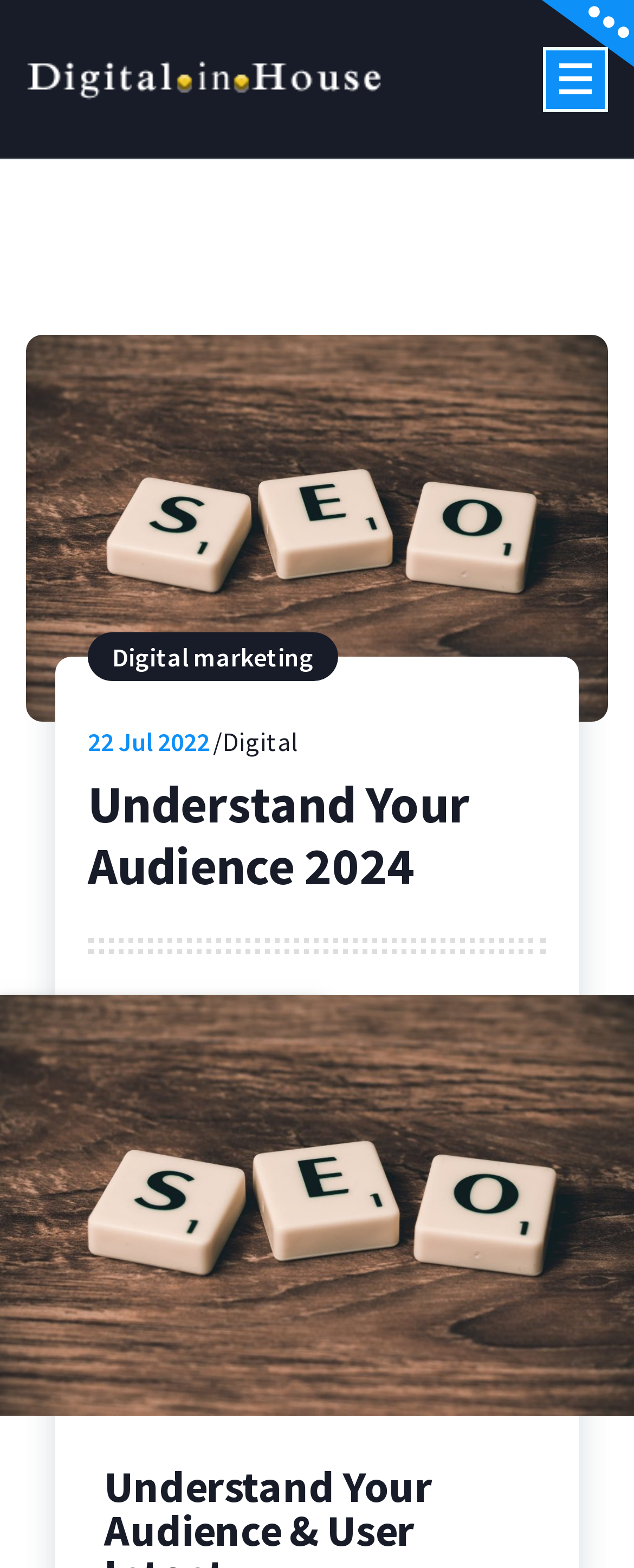What is the topic of the webpage?
Answer the question with as much detail as possible.

The topic of the webpage can be inferred from the links and headings present on the webpage. The link 'Digital marketing' suggests that the webpage is related to digital marketing, and the heading 'Understand Your Audience 2024' further supports this inference.